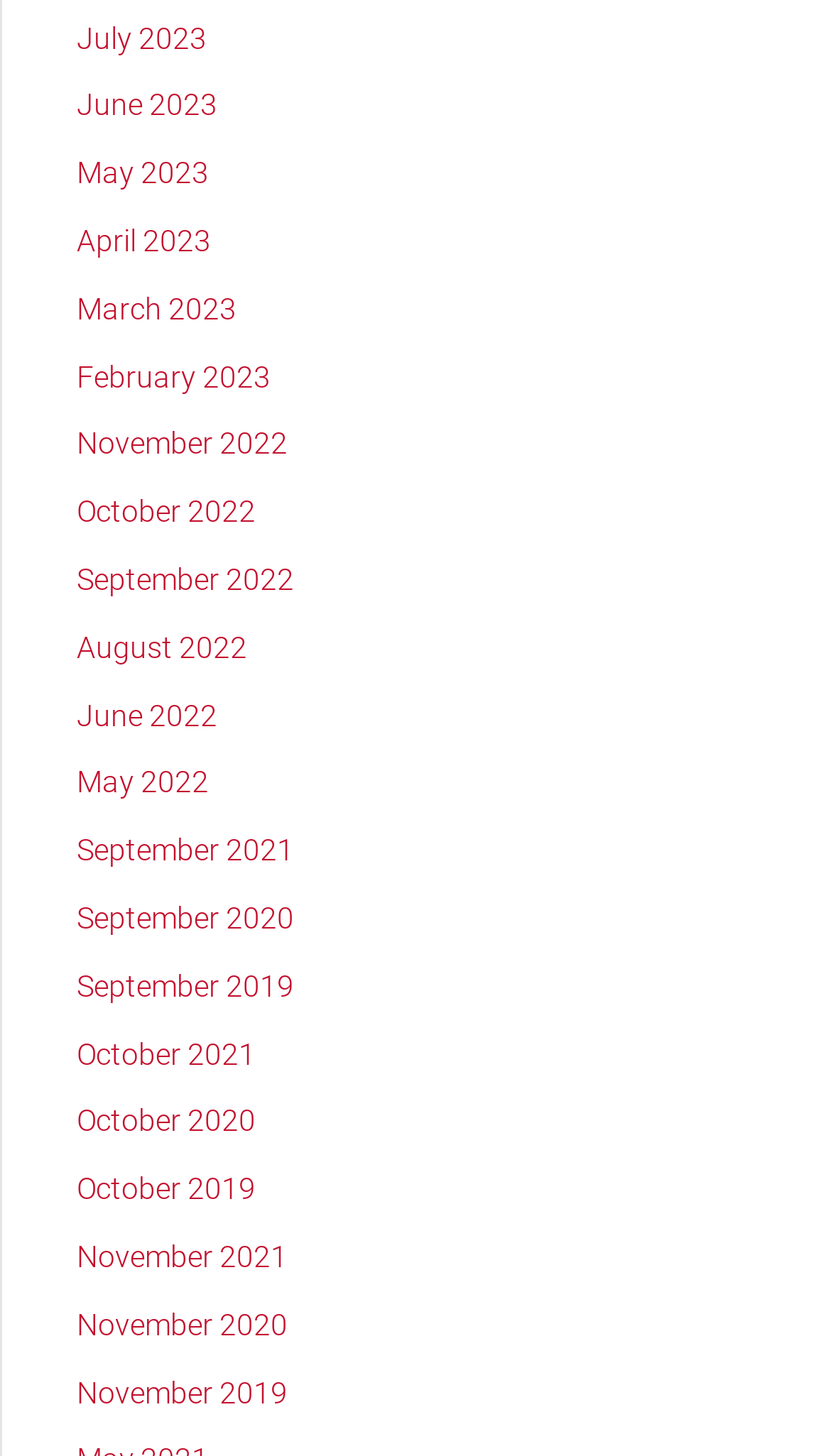Please identify the bounding box coordinates of the element's region that I should click in order to complete the following instruction: "view September 2020". The bounding box coordinates consist of four float numbers between 0 and 1, i.e., [left, top, right, bottom].

[0.092, 0.619, 0.354, 0.642]